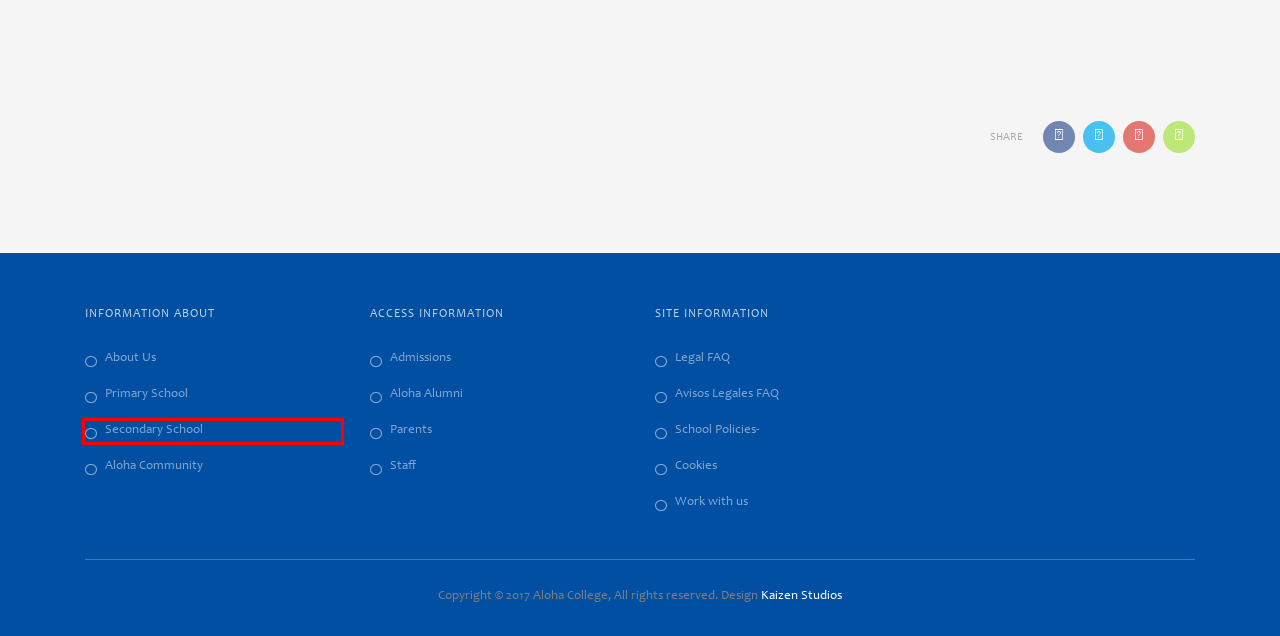You have a screenshot showing a webpage with a red bounding box around a UI element. Choose the webpage description that best matches the new page after clicking the highlighted element. Here are the options:
A. ALOHA COLLEGE PARENT PORTAL | Login
B. WHY WORKING AT ALOHA COLLEGE -
C. Aloha College is a British school in Marbella
D. Avisos Legales FAQ -
E. Legal FAQ -
F. School Policies-
G. Secondary School -
H. Primary School -

G